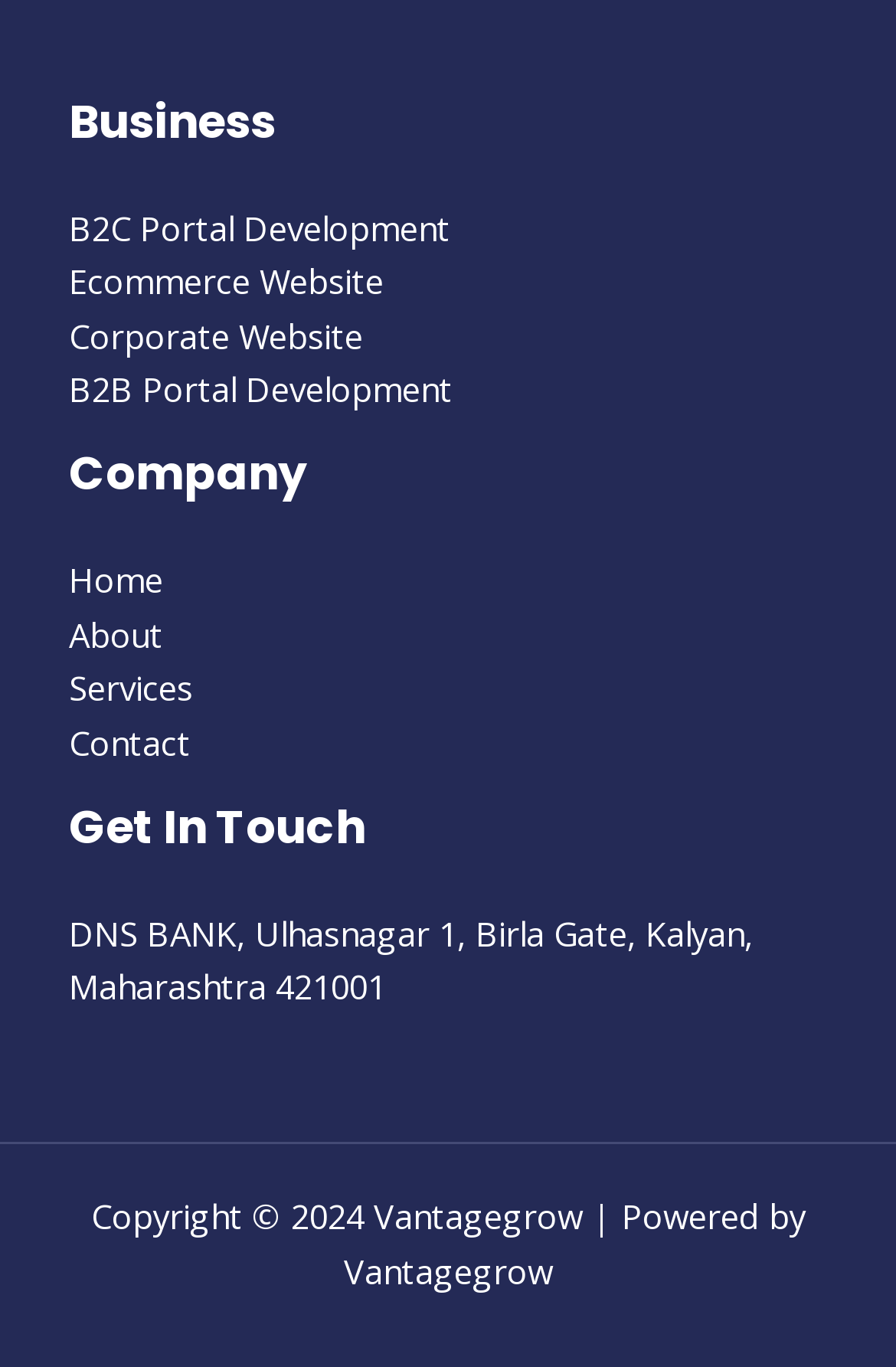How many footer widgets are there?
Give a one-word or short-phrase answer derived from the screenshot.

3